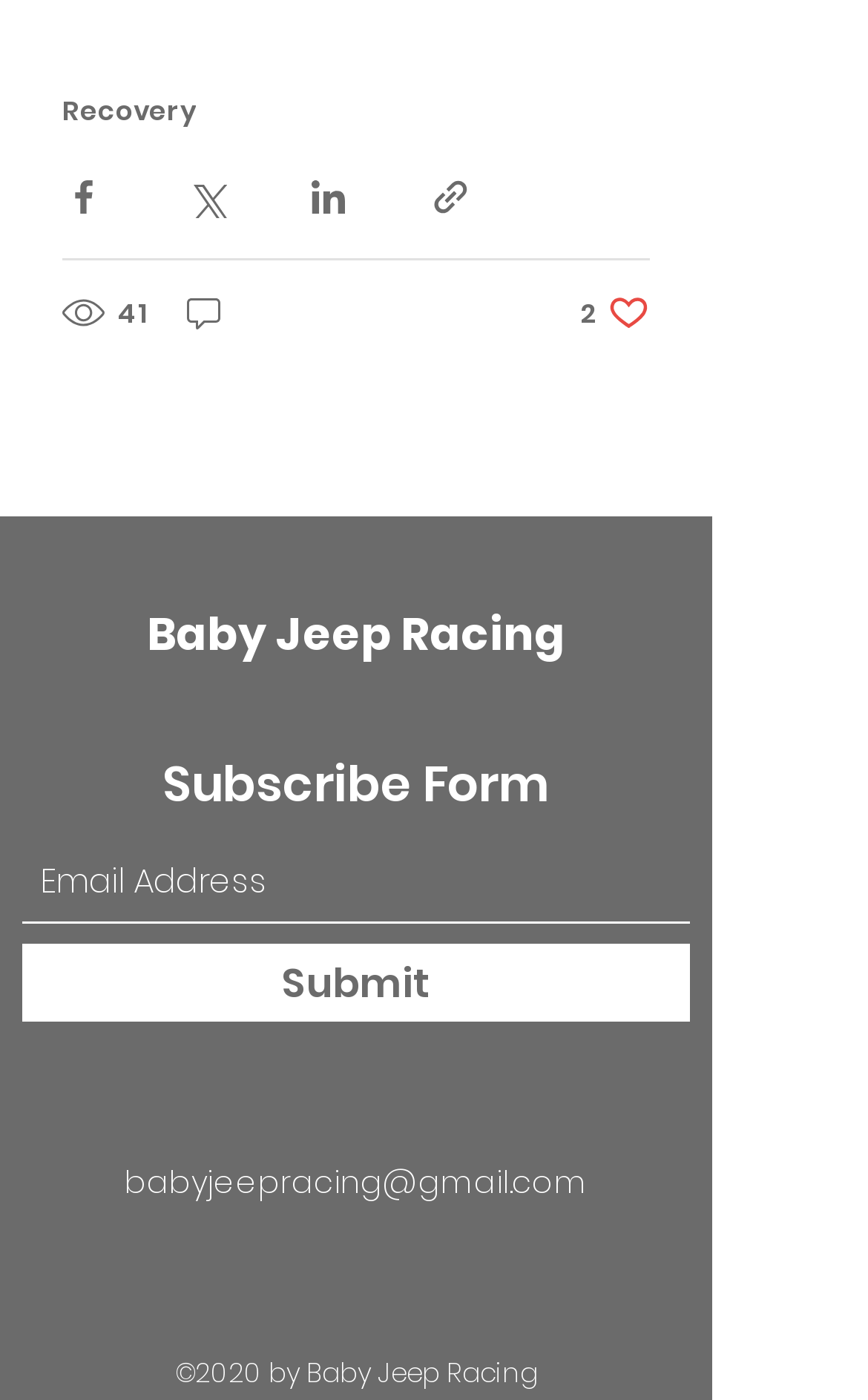Find the bounding box coordinates for the element that must be clicked to complete the instruction: "Enter email address". The coordinates should be four float numbers between 0 and 1, indicated as [left, top, right, bottom].

[0.026, 0.603, 0.795, 0.659]